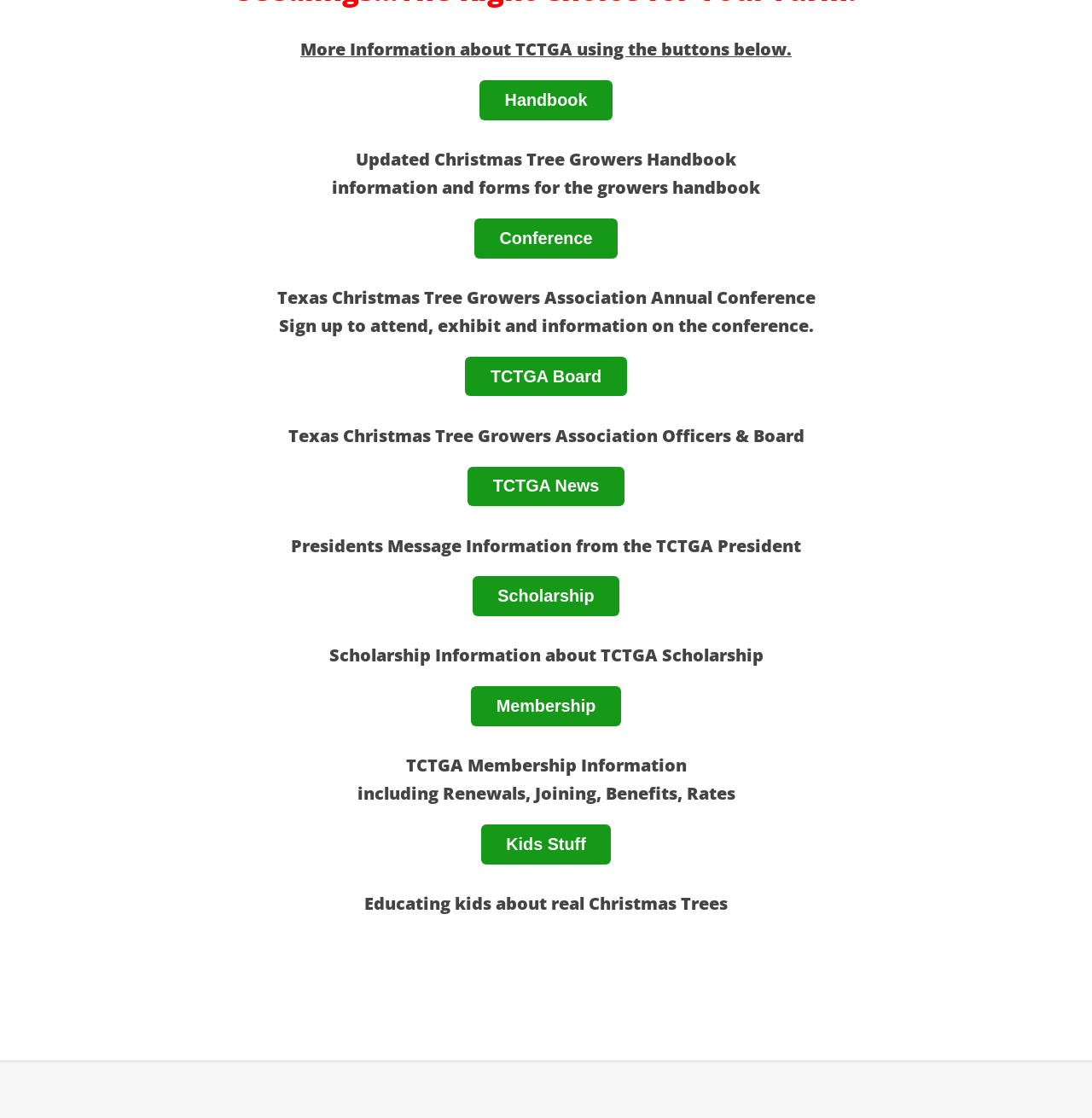What is the purpose of the 'TCTGA Membership' section? Using the information from the screenshot, answer with a single word or phrase.

Information including Renewals, Joining, Benefits, Rates